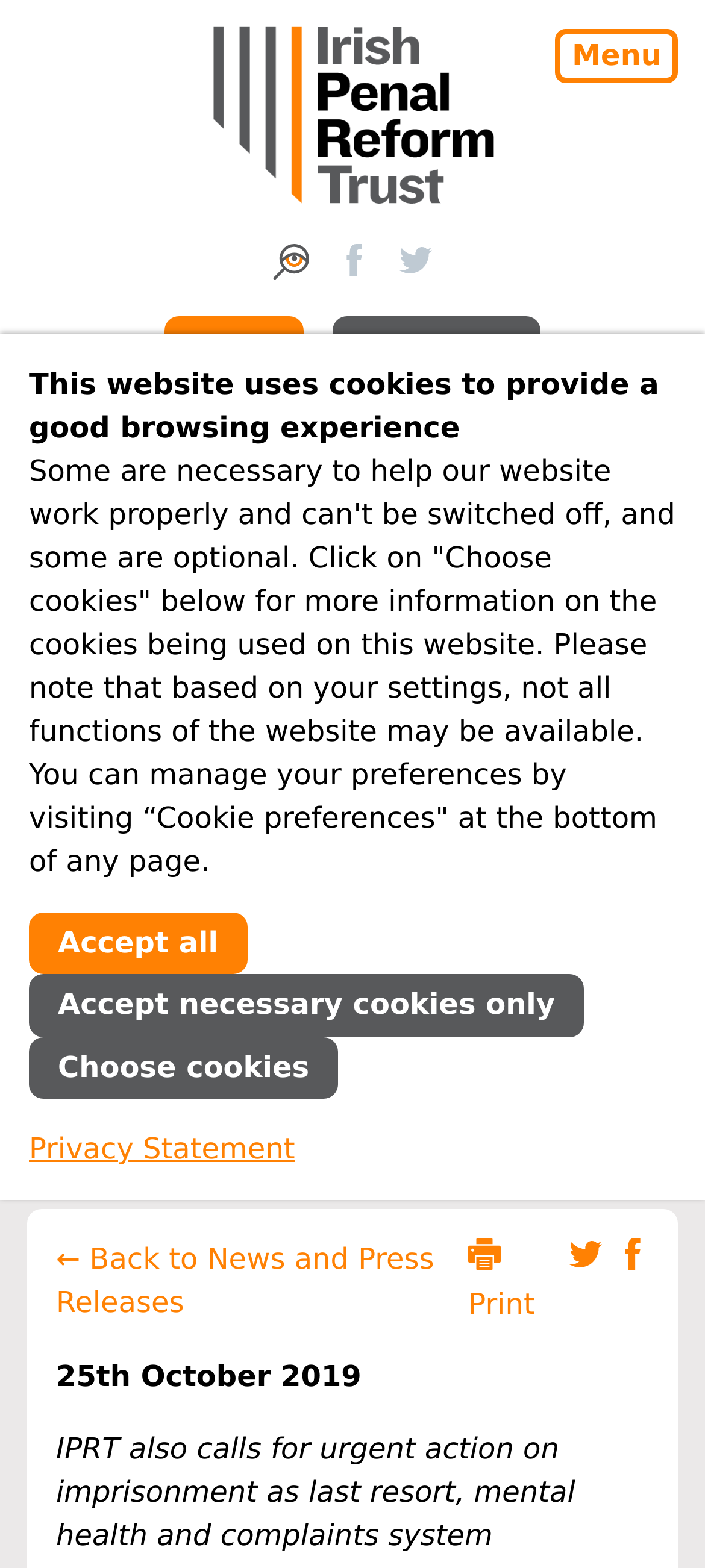Generate a comprehensive description of the webpage.

The webpage appears to be an article from the Irish Penal Reform Trust (IPRT) discussing the limitations of progress in Ireland's penal system without effective oversight mechanisms. 

At the top of the page, there is a menu button on the right side, followed by a link to the IPRT website, which includes an image of the organization's logo. Below this, there are links to search, IPRT's Facebook and Twitter pages, each accompanied by an image. 

On the left side, there are links to join and donate to the organization. The main heading of the article is centered, taking up most of the width of the page. 

Below the heading, there is a link to go back to the news and press releases section, as well as links to print, share on Twitter, and share on Facebook, each accompanied by an image. 

The article's publication date, October 25th, 2019, is displayed on the left side, followed by a brief summary of the article's content. 

At the bottom of the page, there is a notice about the website's use of cookies, which includes a detailed explanation of the types of cookies used and how to manage preferences. Below this, there are buttons to accept all cookies, accept only necessary cookies, or choose which cookies to accept. A link to the privacy statement is also provided.